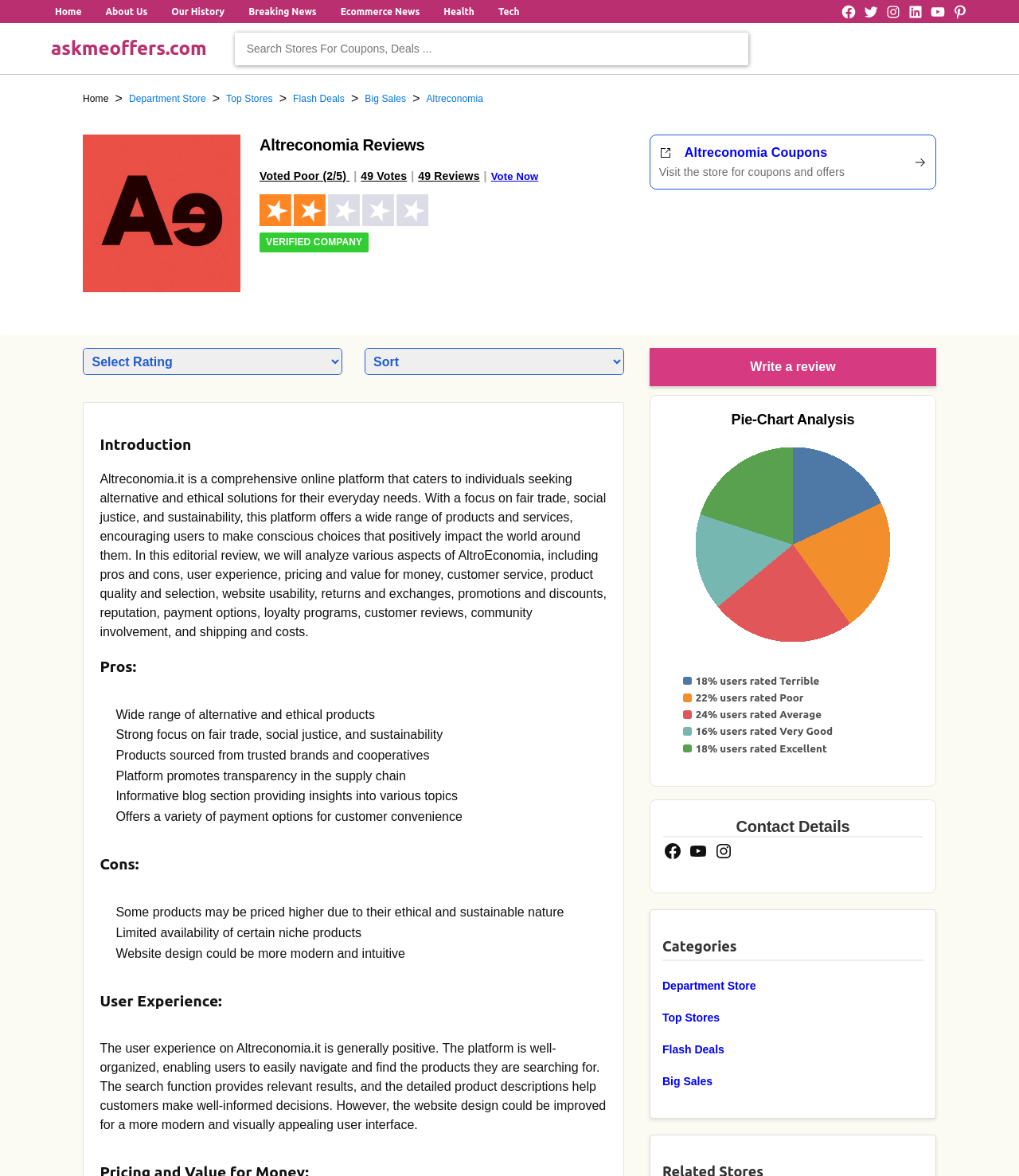Show me the bounding box coordinates of the clickable region to achieve the task as per the instruction: "Write a review".

[0.638, 0.296, 0.919, 0.329]